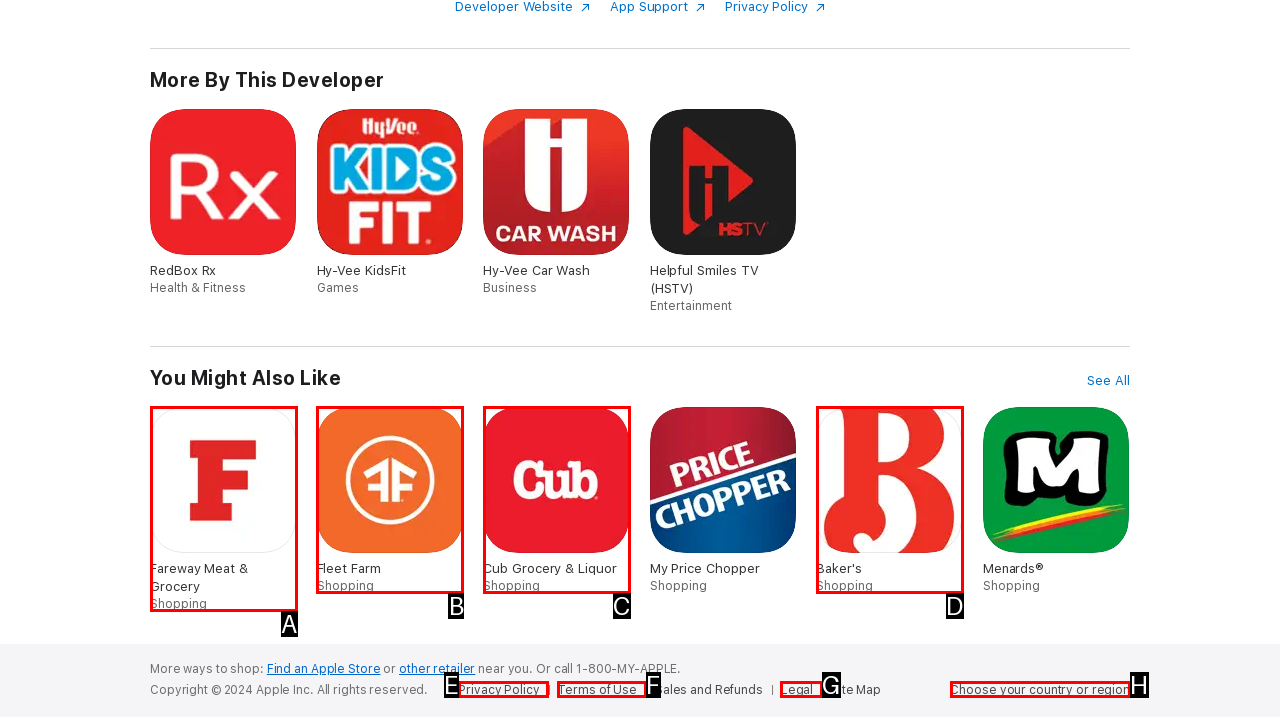Determine which HTML element best fits the description: Legal
Answer directly with the letter of the matching option from the available choices.

G